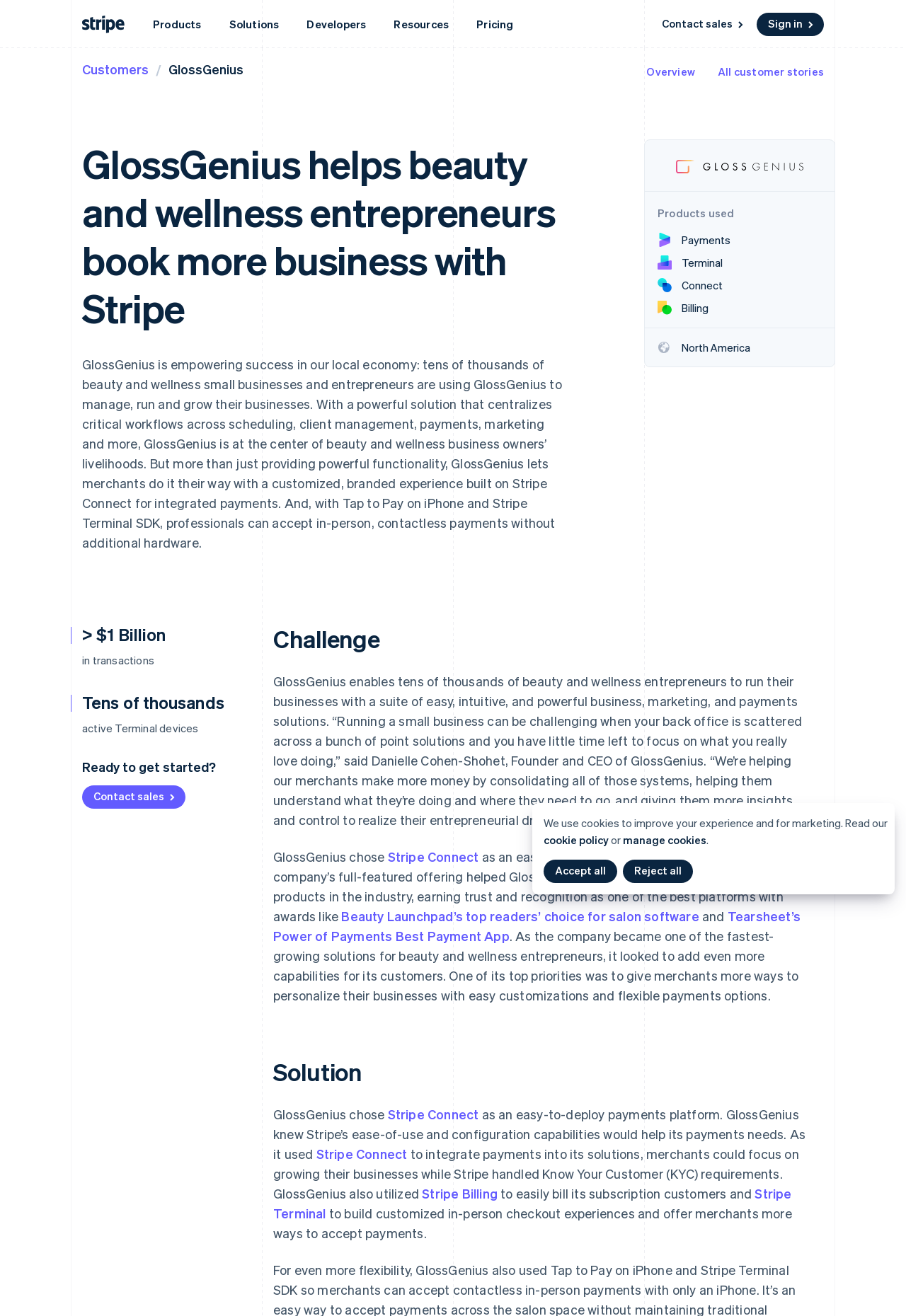Describe in detail what you see on the webpage.

The webpage is about GlossGenius, a platform that helps beauty and wellness entrepreneurs book more business with Stripe. At the top left corner, there is a Stripe logo, and next to it, there are several buttons and links, including "Products", "Solutions", "Developers", "Resources", "Pricing", "Contact sales", and "Sign in". 

Below these buttons, there are several sections. The first section has links to various Stripe products, including "Billing", "Invoicing", "Terminal", "Financial Connections", "Identity", "Climate", and "Sigma". Each link has an accompanying image. 

To the right of this section, there is a column with links to "Enterprises", "Creator economy", "Embedded finance", "Global Businesses", "Finance Automation", and "Partner ecosystem". Each link also has an accompanying image.

Further down the page, there is a section with a heading "GUIDES" and links to various guides, including "Accept online payments", "Manage subscriptions", "Send payments", and "Set up in-person payments". 

Below this section, there are links to "Blog", "Sessions", "Contact sales", "Stripe Press", and "Become a partner". Each link has an accompanying image.

The main content of the page is about GlossGenius, with a heading that reads "GlossGenius helps beauty and wellness entrepreneurs book more business with Stripe". There is a paragraph of text that describes how GlossGenius empowers success in the local economy by providing a powerful solution for beauty and wellness small businesses and entrepreneurs. 

To the right of this text, there is a section with a heading "Products used" and images of various Stripe products, including "Payments", "Terminal", "Connect", and "Billing". Below this section, there is a heading "> $1 Billion" and a text that reads "in transactions".